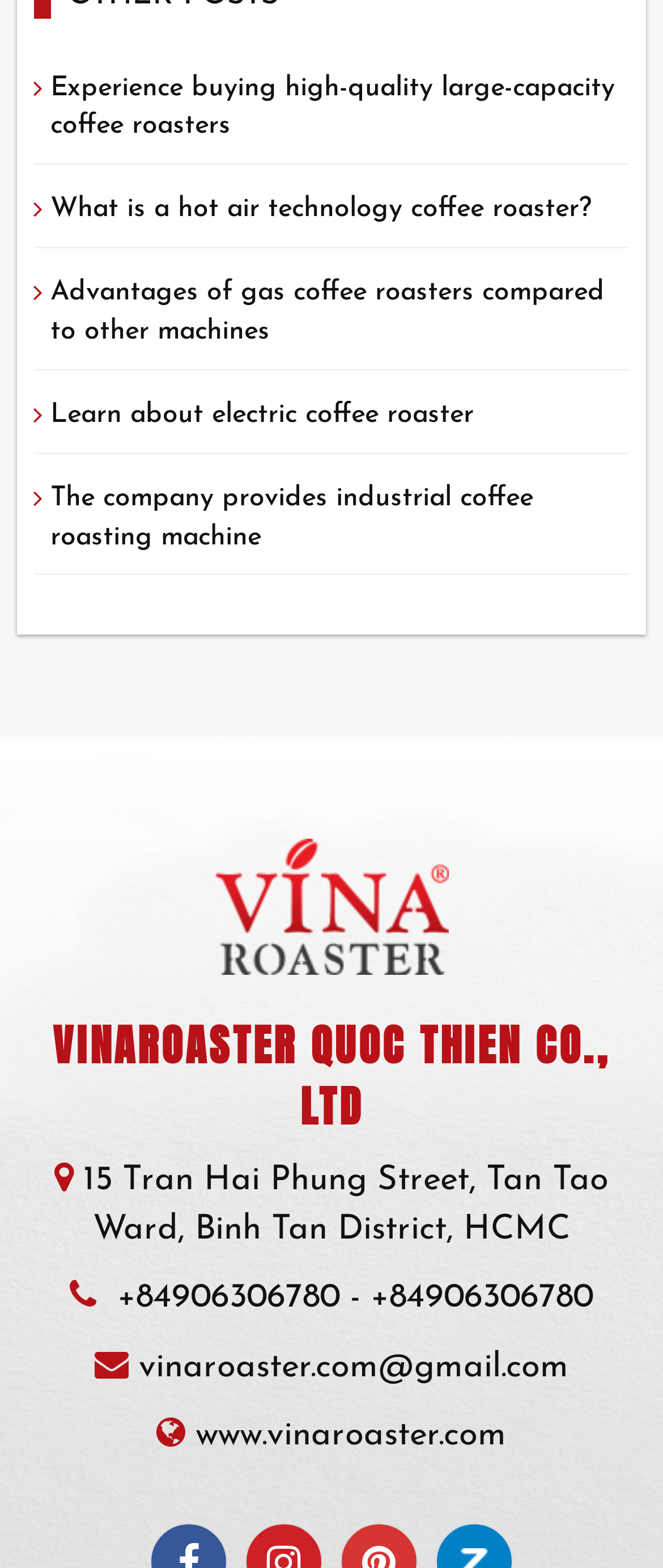Please examine the image and provide a detailed answer to the question: How many phone numbers are listed?

There are two link elements with the same phone number '+84906306780' and bounding box coordinates [0.177, 0.817, 0.513, 0.839] and [0.559, 0.817, 0.895, 0.839], respectively, which are likely contact information.